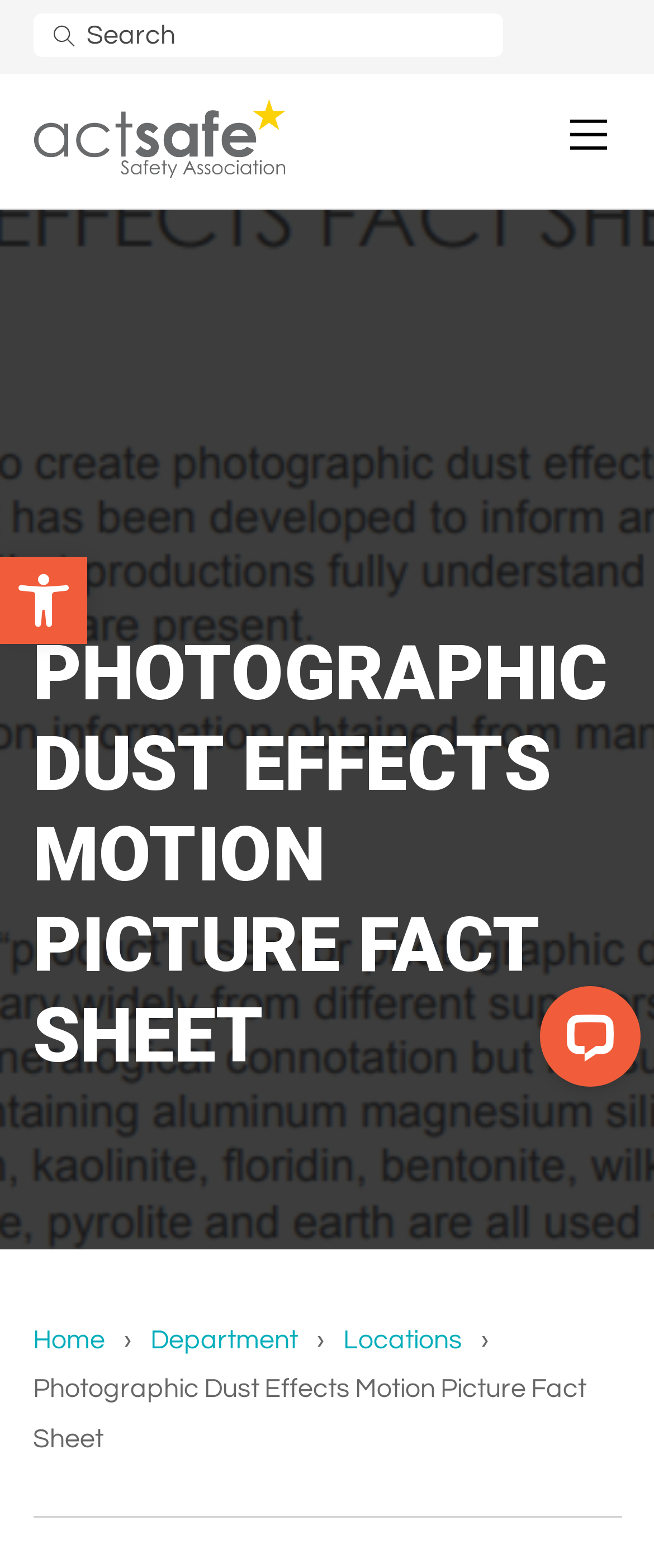Kindly provide the bounding box coordinates of the section you need to click on to fulfill the given instruction: "Click the Creditors link".

None